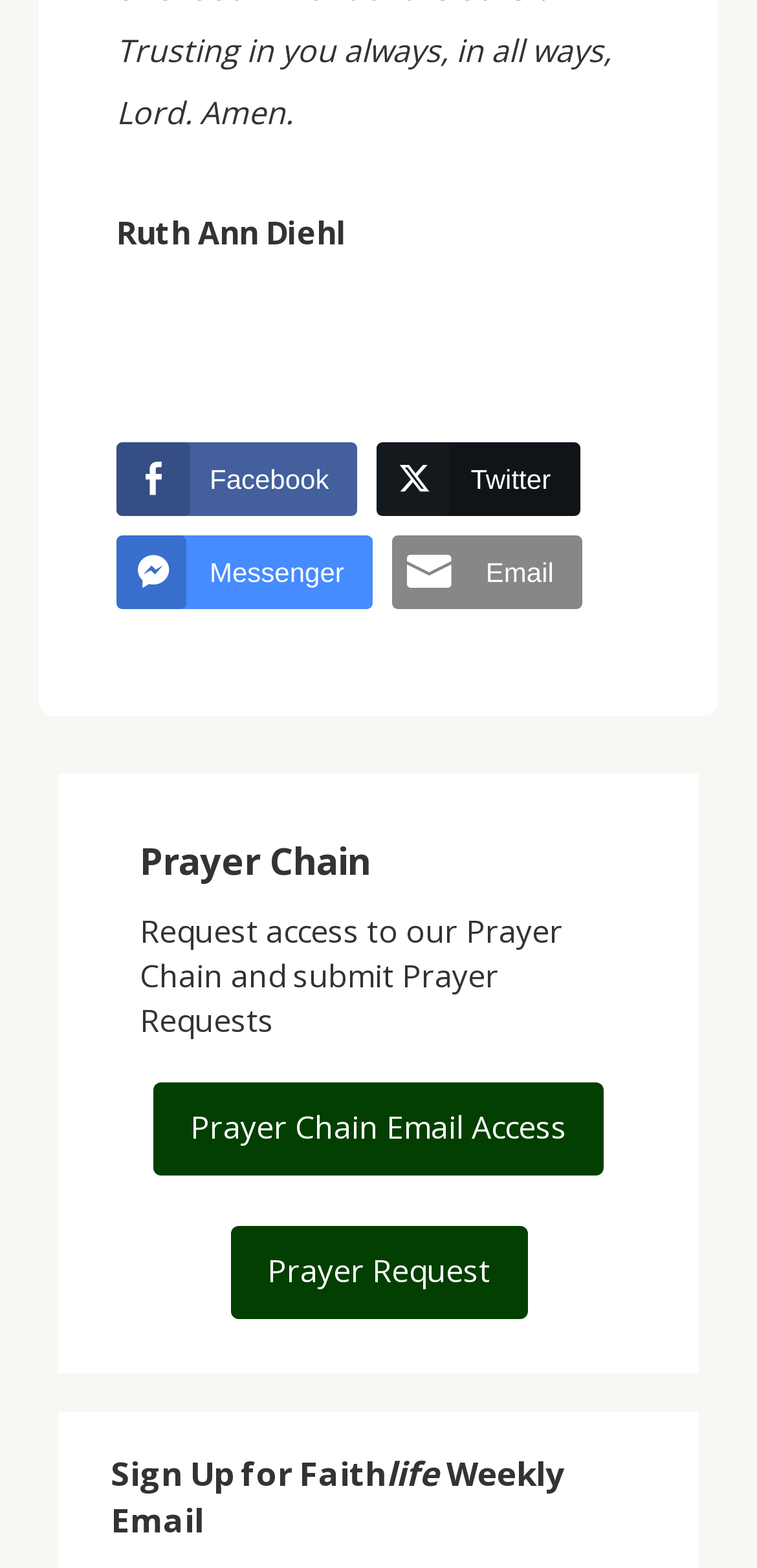Please give a succinct answer to the question in one word or phrase:
What is the name of the person mentioned?

Ruth Ann Diehl